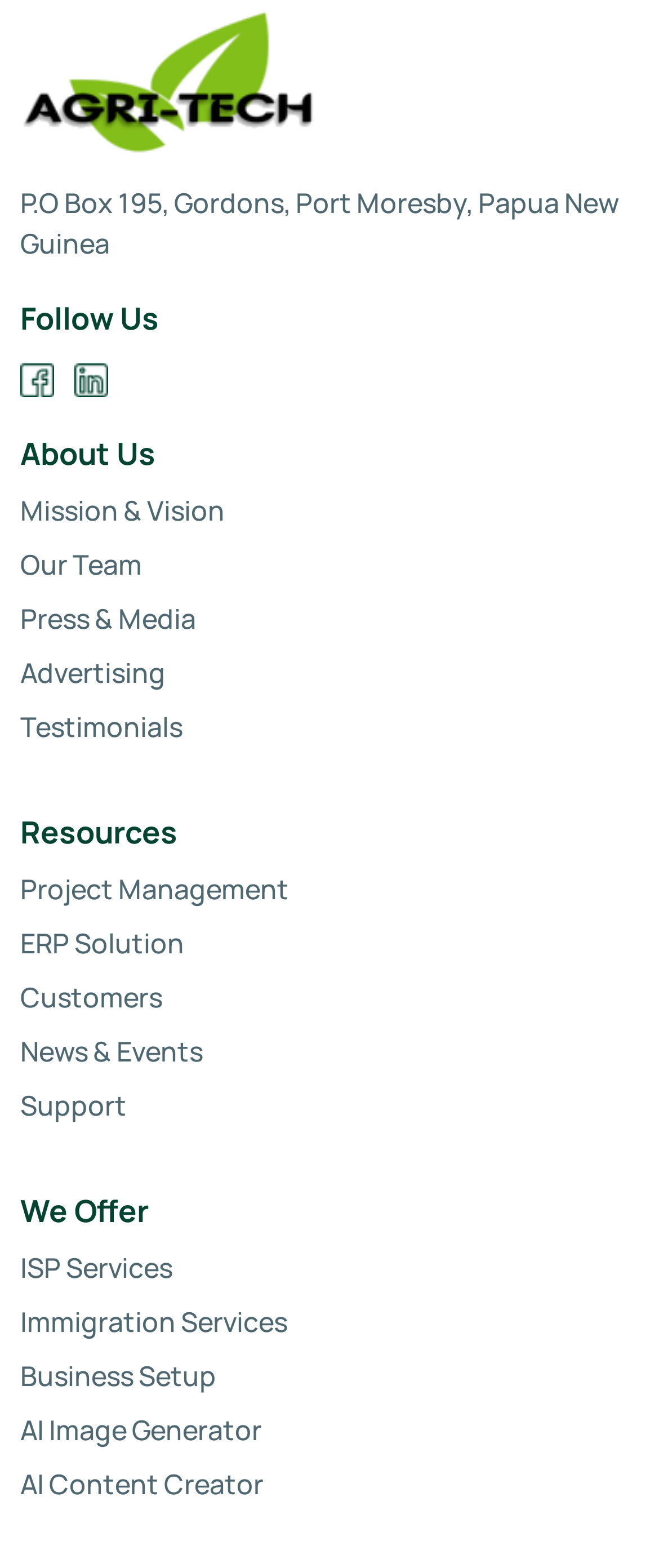What is the company name?
Please answer the question with as much detail as possible using the screenshot.

The company name can be found at the top of the webpage, where it is written as a link with an accompanying image.